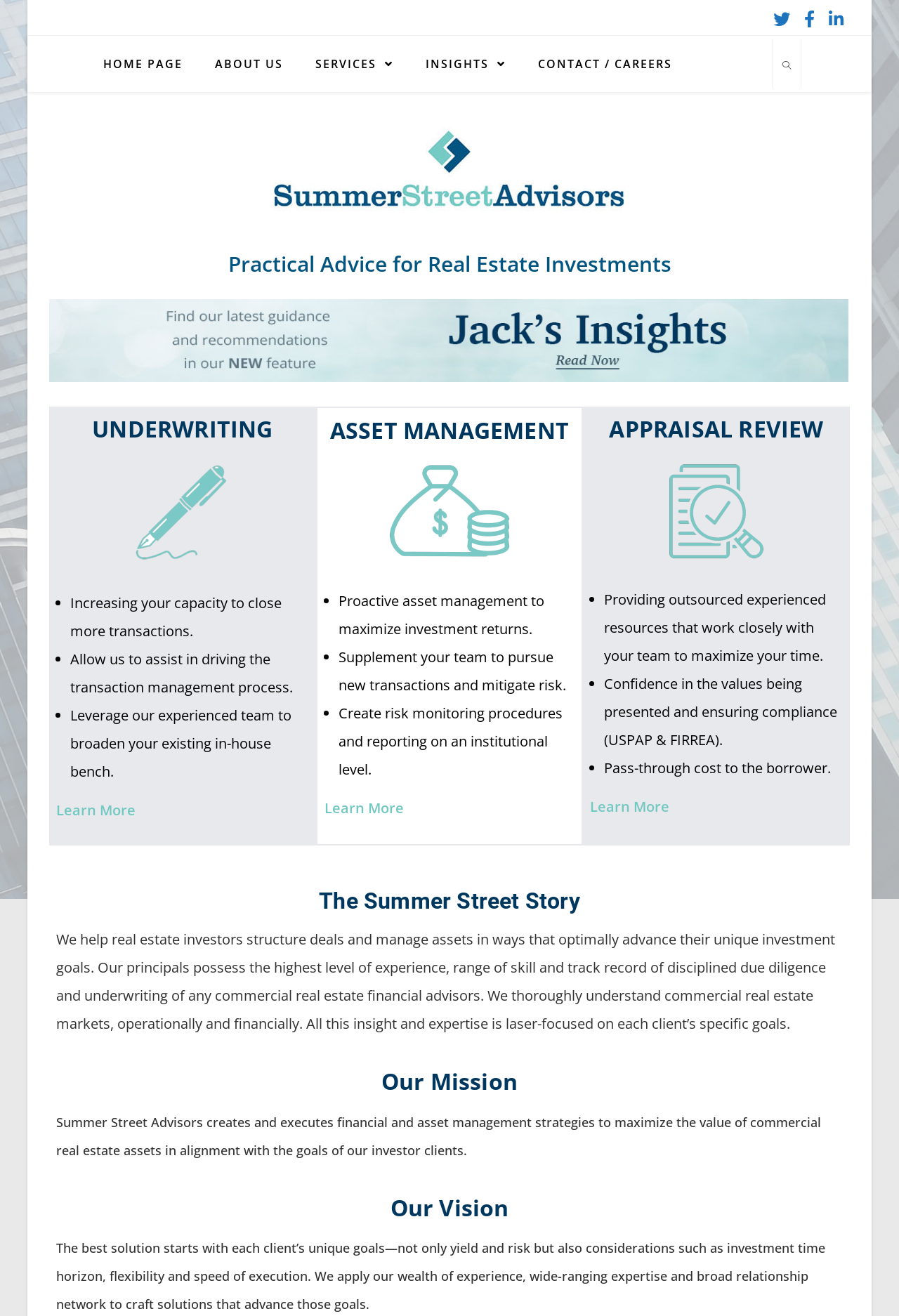Please mark the clickable region by giving the bounding box coordinates needed to complete this instruction: "Click the Learn More button for APPRAISAL REVIEW".

[0.656, 0.606, 0.745, 0.62]